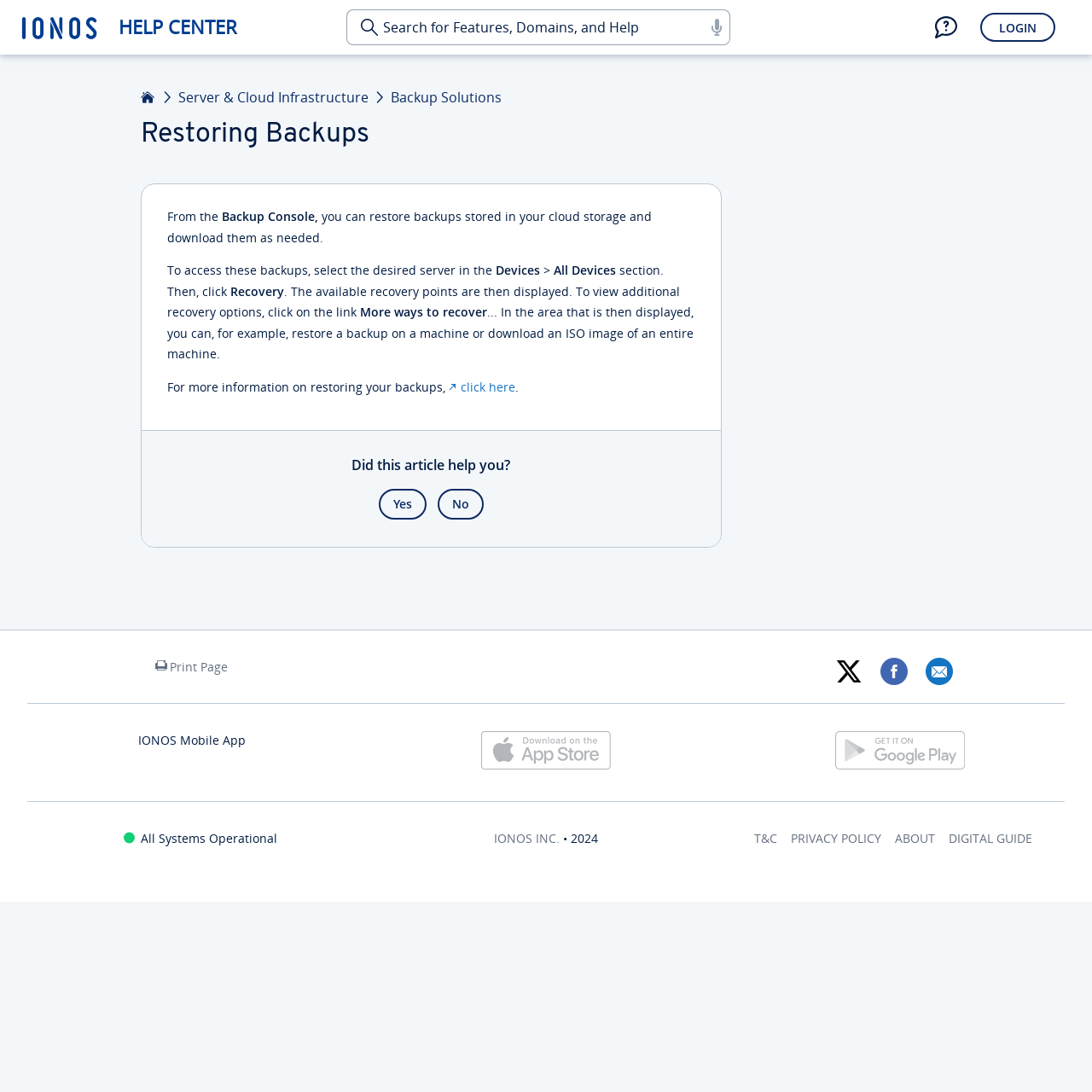How many links are there in the header section?
Please use the image to deliver a detailed and complete answer.

In the header section, there are four links: 'Home', 'Server & Cloud Infrastructure', 'Backup Solutions', and 'LOGIN'. These links are located at the top of the webpage and are used for navigation.